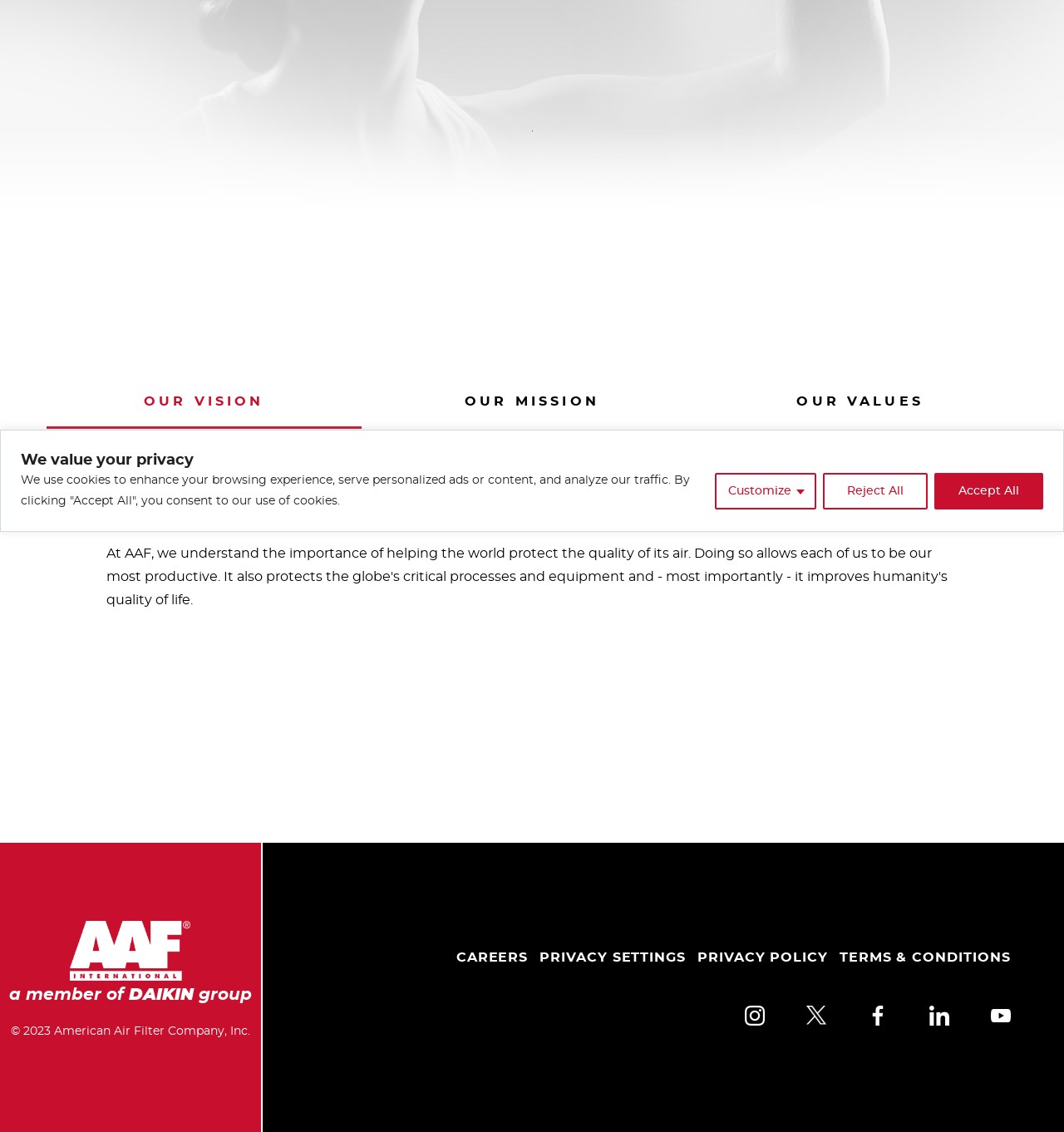Identify the bounding box for the UI element that is described as follows: "Terms & Conditions".

[0.789, 0.838, 0.95, 0.853]